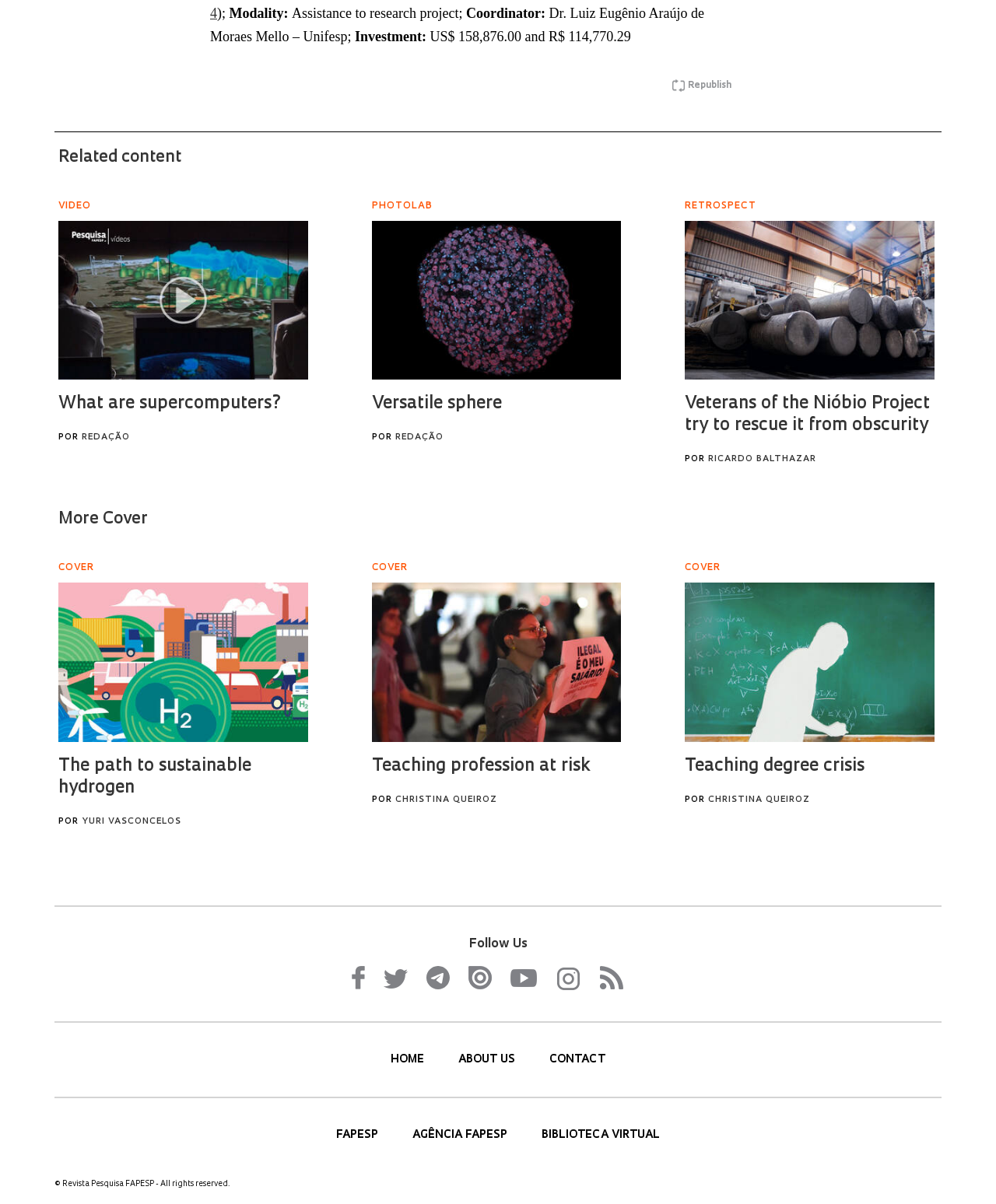Respond to the question below with a single word or phrase:
What is the name of the research project coordinator?

Dr. Luiz Eugênio Araújo de Moraes Mello